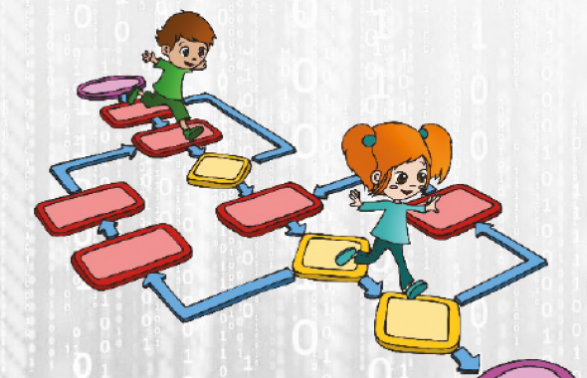Describe the scene in the image with detailed observations.

The image depicts two children engaged in a playful activity that illustrates programming concepts. A boy with brown hair, dressed in a green shirt and pants, is balancing on a series of colored blocks, showcasing movement through a coded path. Meanwhile, a girl with bright orange hair styled in two pigtails, wearing a blue shirt and green pants, is similarly traversing a different colored pathway. The background features a pattern of binary code, reinforcing the theme of computer science and programming. This visual is part of the “1,2,3...Code!” project, which aims to introduce fundamental programming concepts to students and teachers from kindergarten through sixth grade. The illustration creatively represents the idea of learning through play, highlighting both plugged and unplugged activities in computing education.